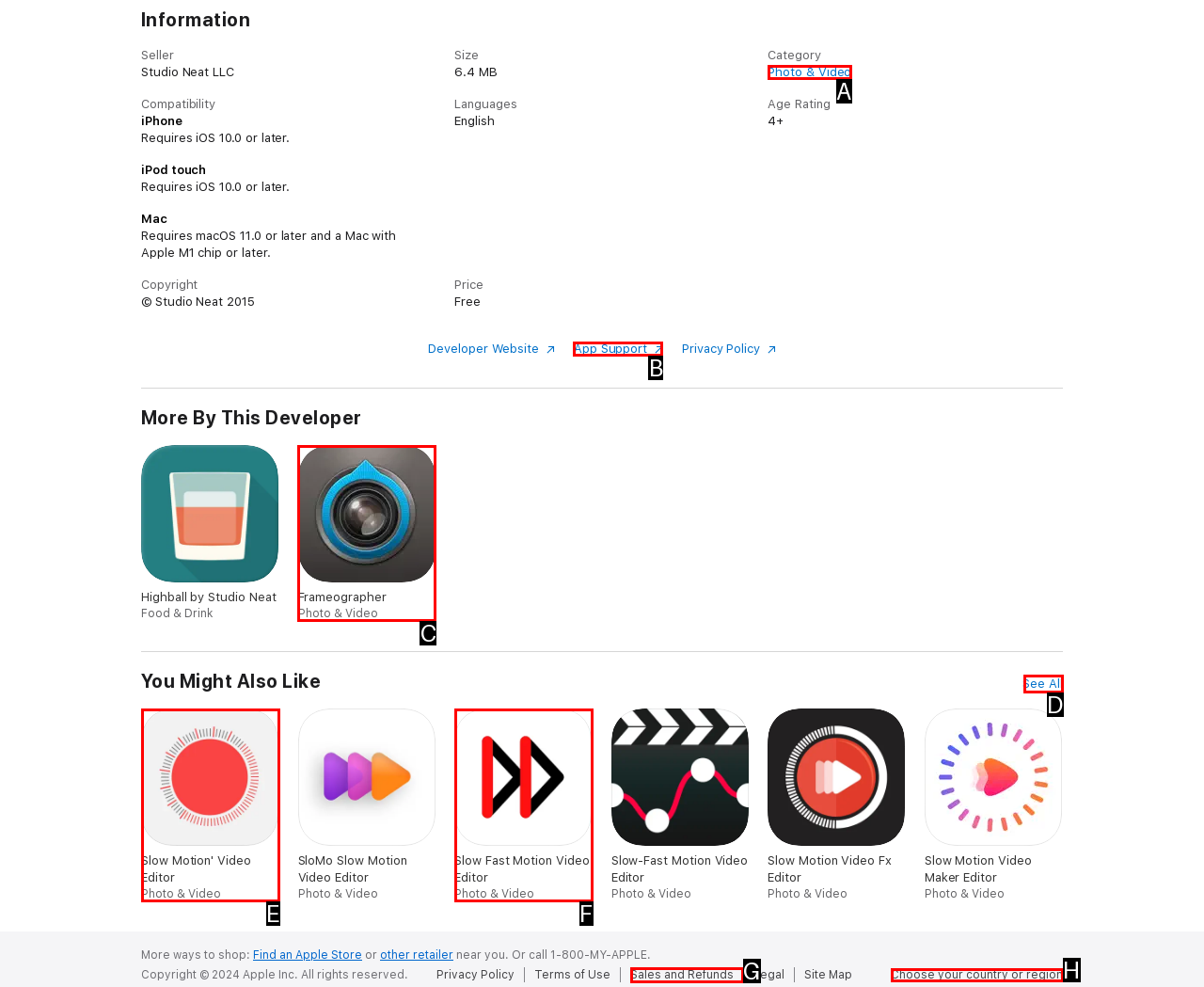Identify the HTML element I need to click to complete this task: See all similar apps Provide the option's letter from the available choices.

D